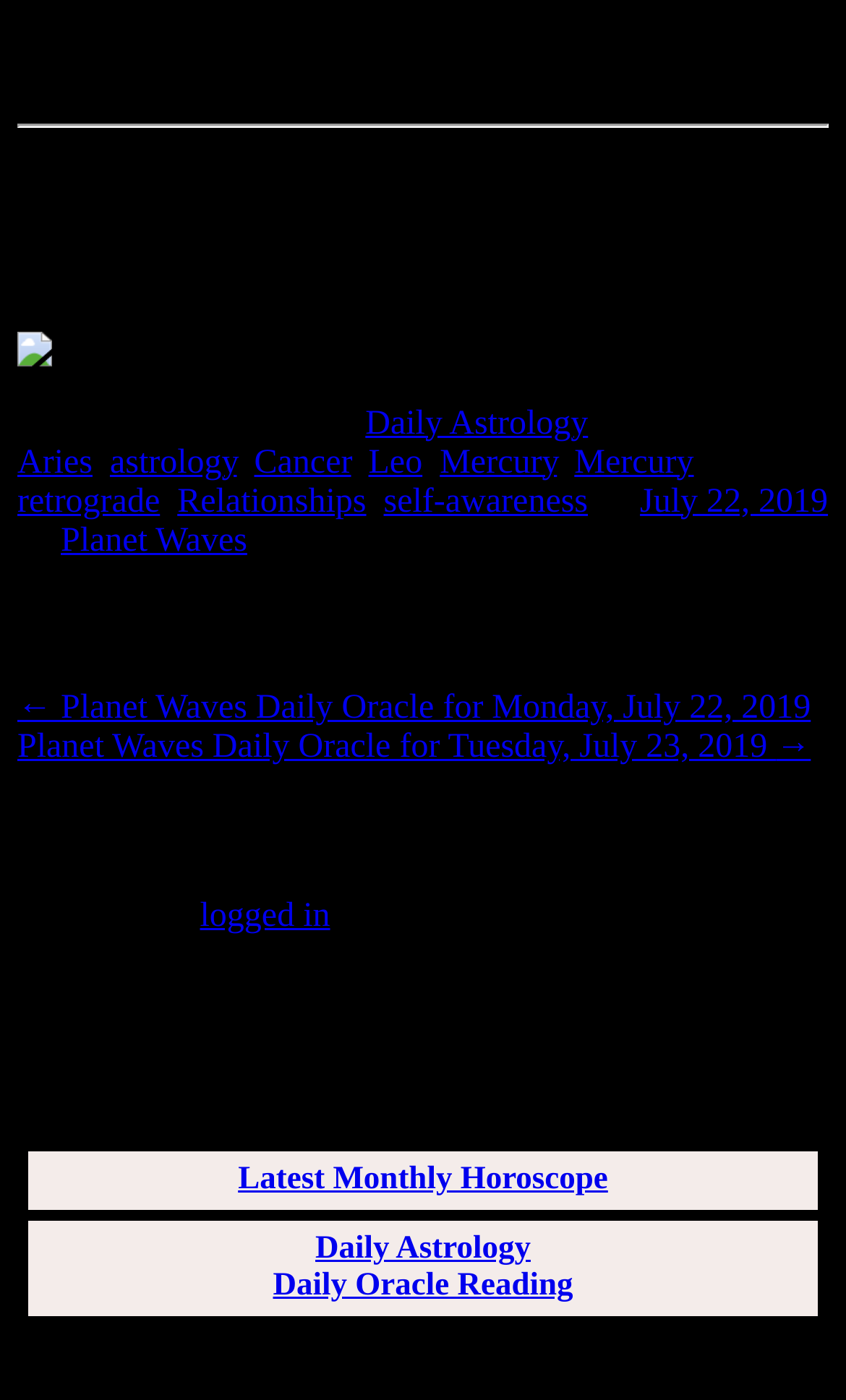Based on the element description "name="s" placeholder="Search this website"", predict the bounding box coordinates of the UI element.

None